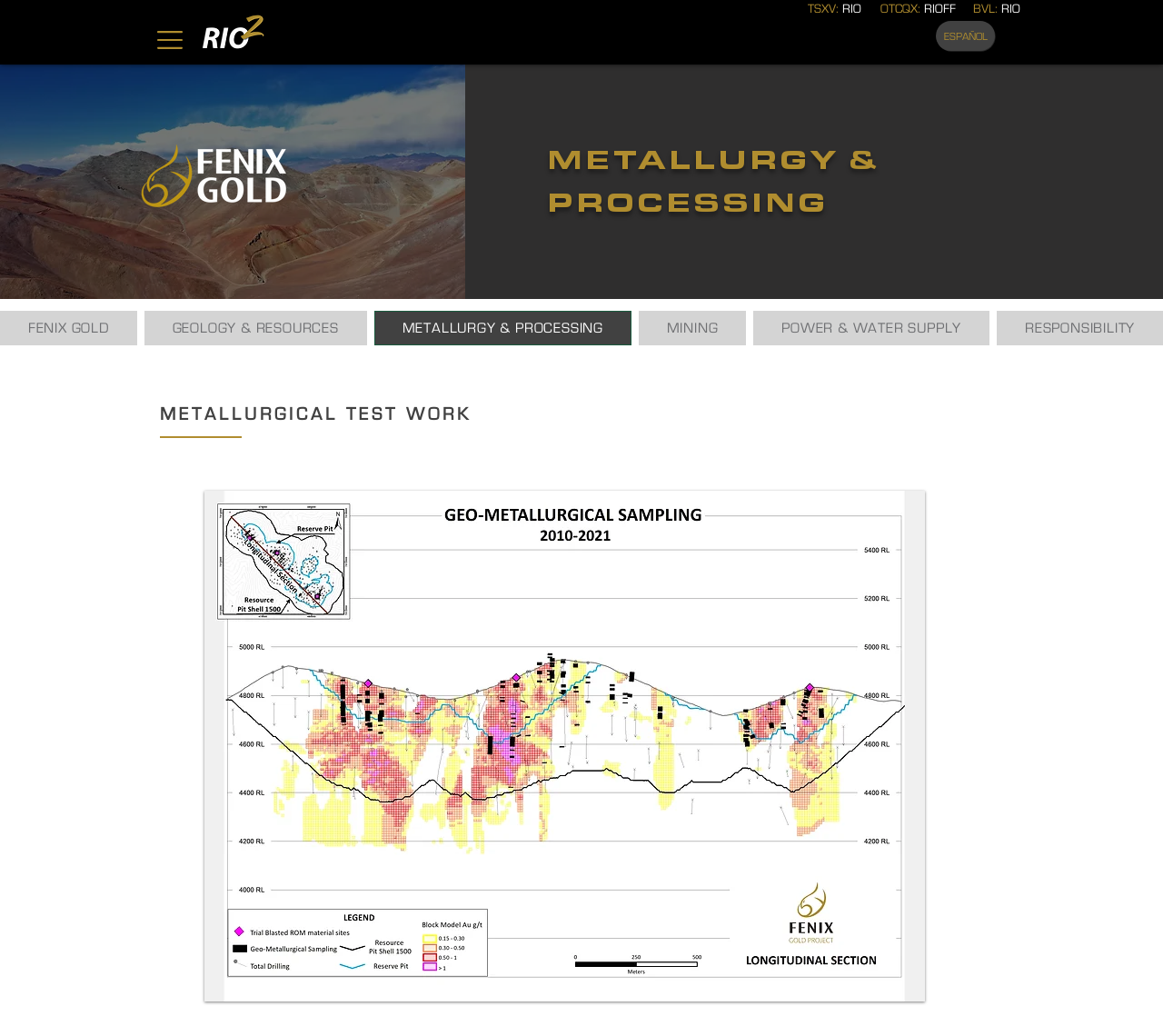What is the purpose of the 'METALLURGY & PROCESSING' section?
Please provide a single word or phrase as your answer based on the screenshot.

To provide information on metallurgical test work